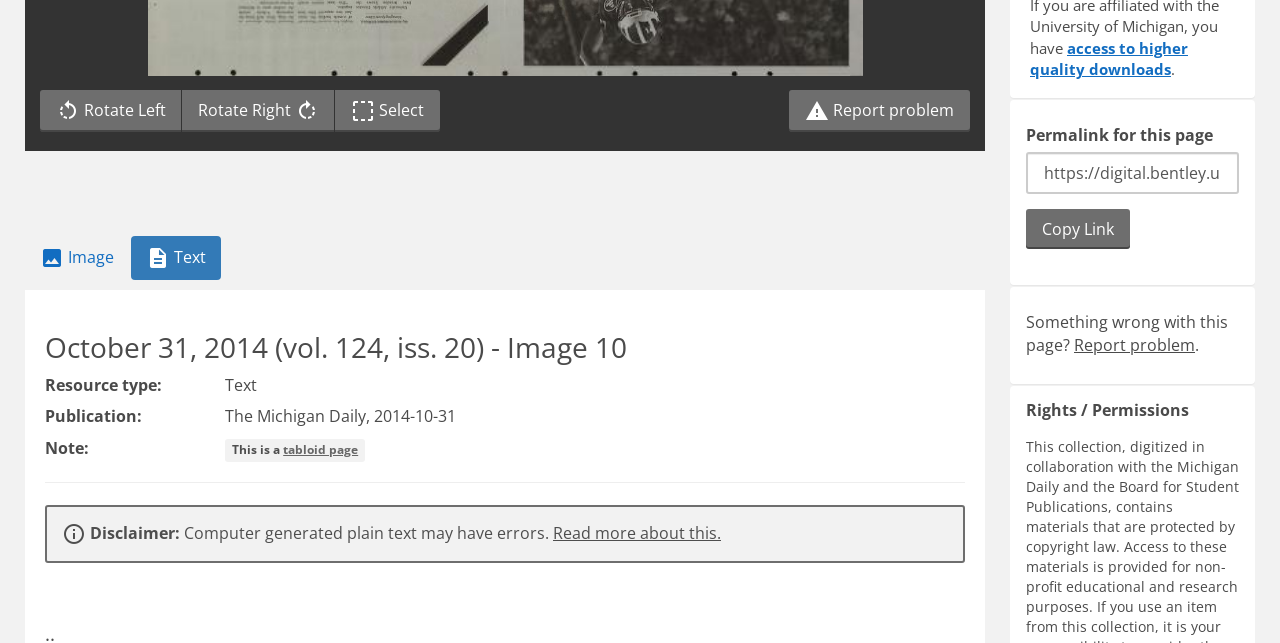Using the element description: "Read more about this.", determine the bounding box coordinates for the specified UI element. The coordinates should be four float numbers between 0 and 1, [left, top, right, bottom].

[0.432, 0.812, 0.563, 0.846]